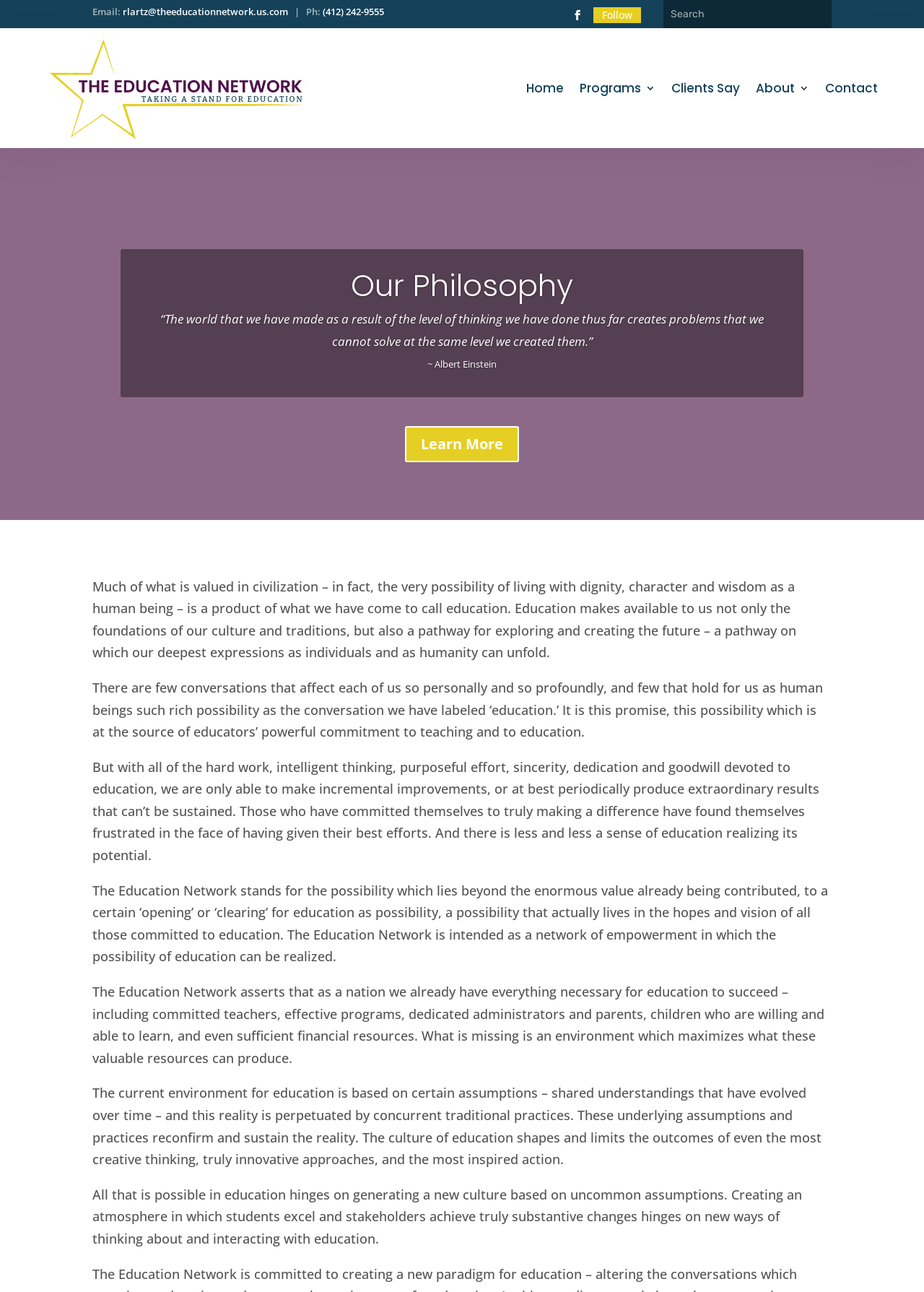How many paragraphs of text are there in the main content area?
Look at the screenshot and give a one-word or phrase answer.

6